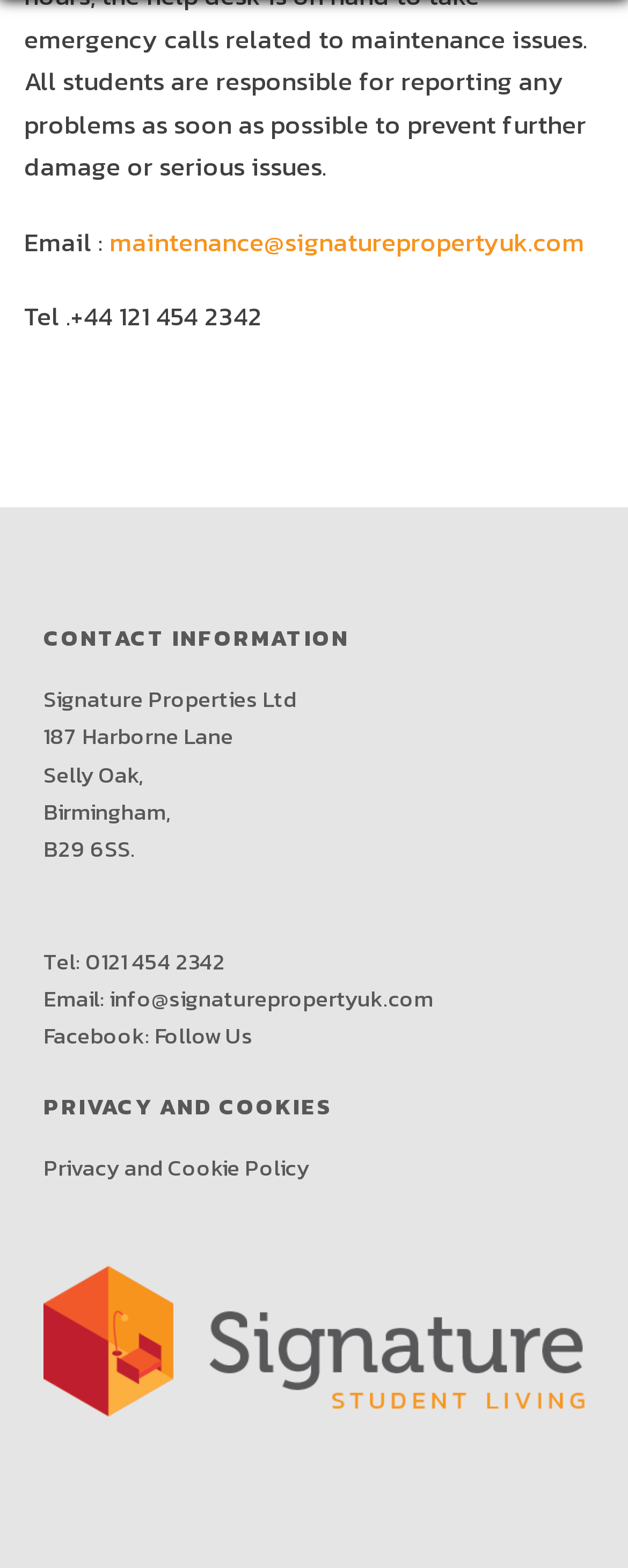Using the format (top-left x, top-left y, bottom-right x, bottom-right y), and given the element description, identify the bounding box coordinates within the screenshot: En savoir plus

None